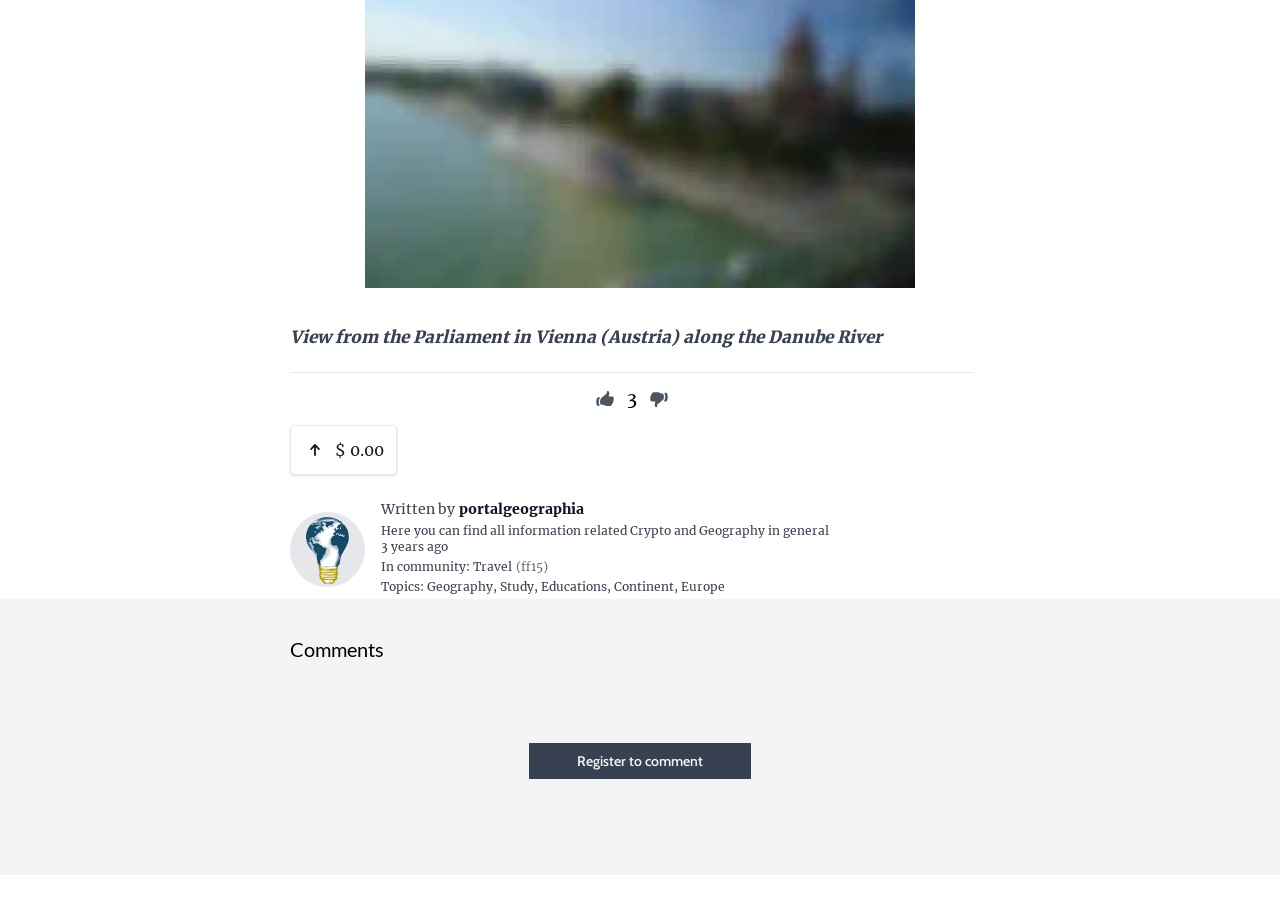Pinpoint the bounding box coordinates of the element you need to click to execute the following instruction: "View the image". The bounding box should be represented by four float numbers between 0 and 1, in the format [left, top, right, bottom].

[0.465, 0.429, 0.48, 0.451]